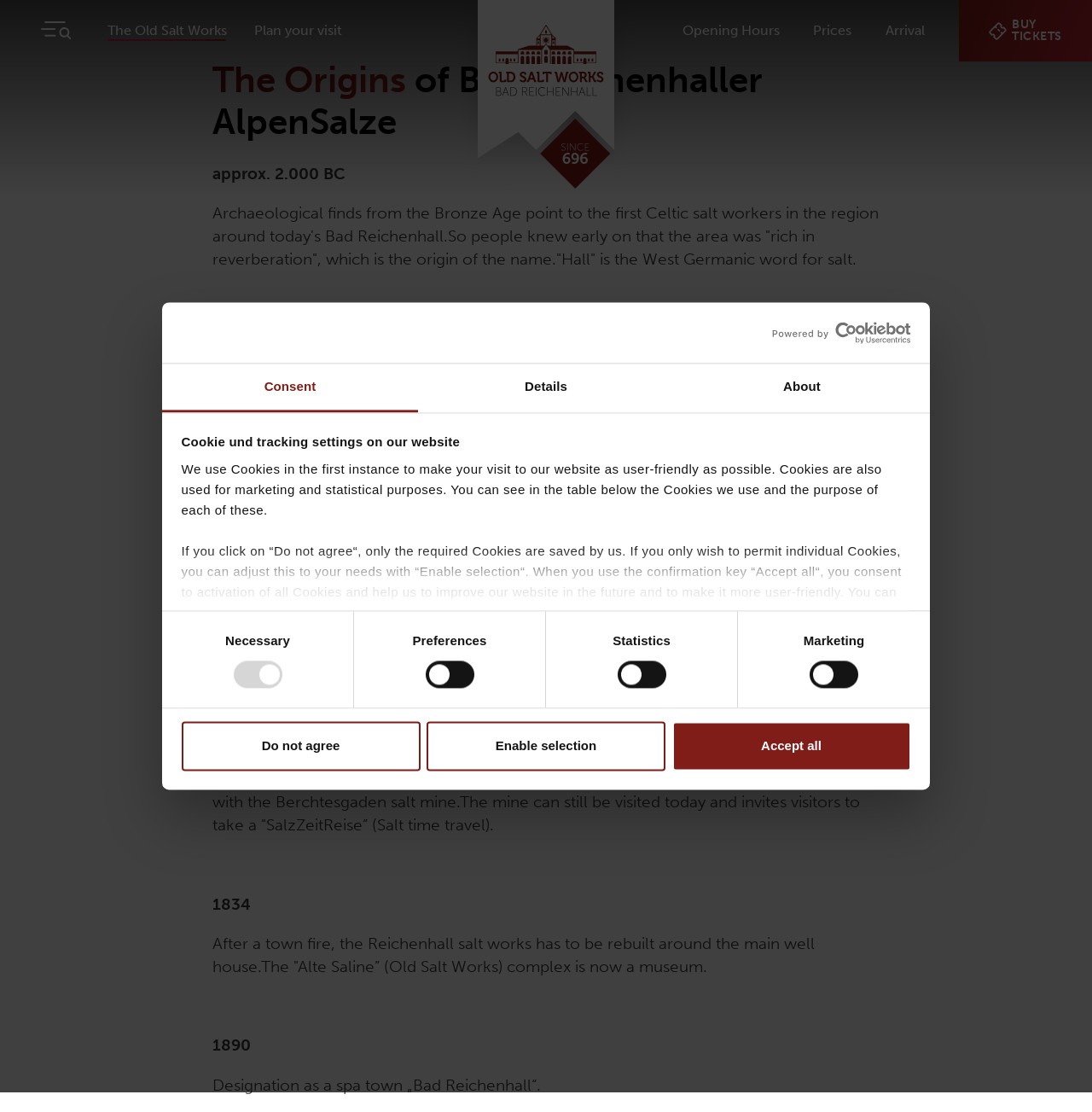Reply to the question with a single word or phrase:
In what year was the designation as a spa town 'Bad Reichenhall' made?

1890